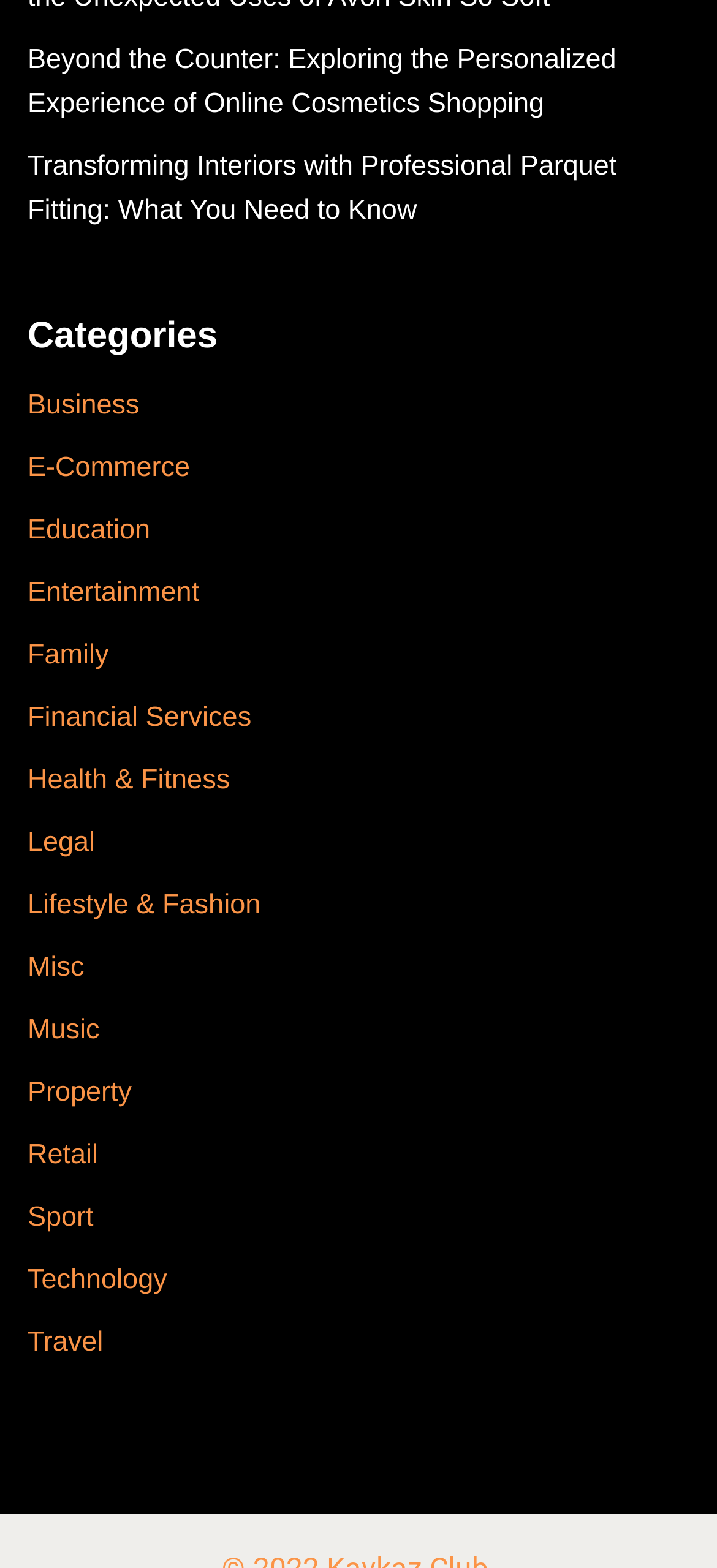Please find and report the bounding box coordinates of the element to click in order to perform the following action: "read about parquet fitting". The coordinates should be expressed as four float numbers between 0 and 1, in the format [left, top, right, bottom].

[0.038, 0.096, 0.86, 0.144]